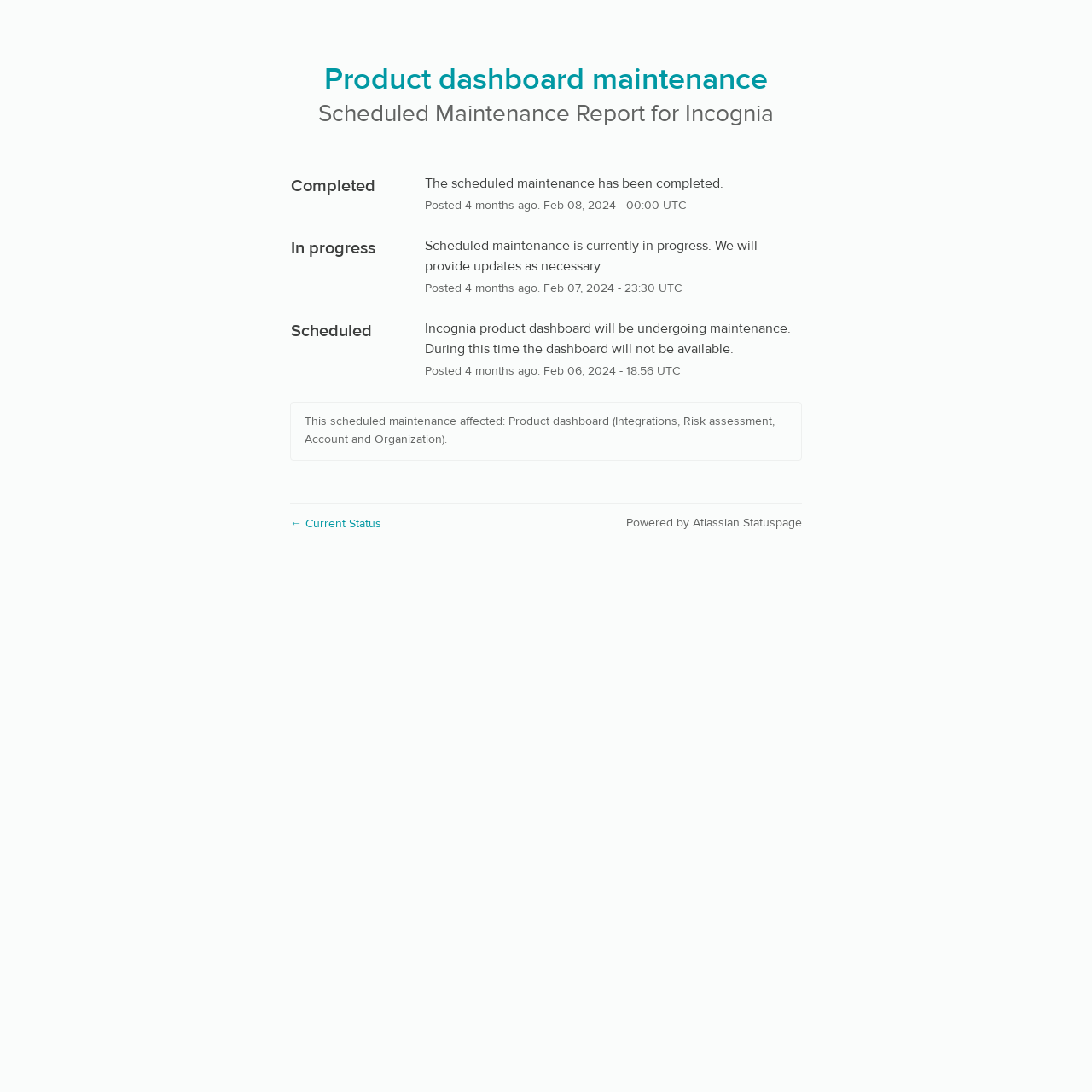Locate the bounding box coordinates of the UI element described by: "Powered by Atlassian Statuspage". The bounding box coordinates should consist of four float numbers between 0 and 1, i.e., [left, top, right, bottom].

[0.573, 0.471, 0.734, 0.486]